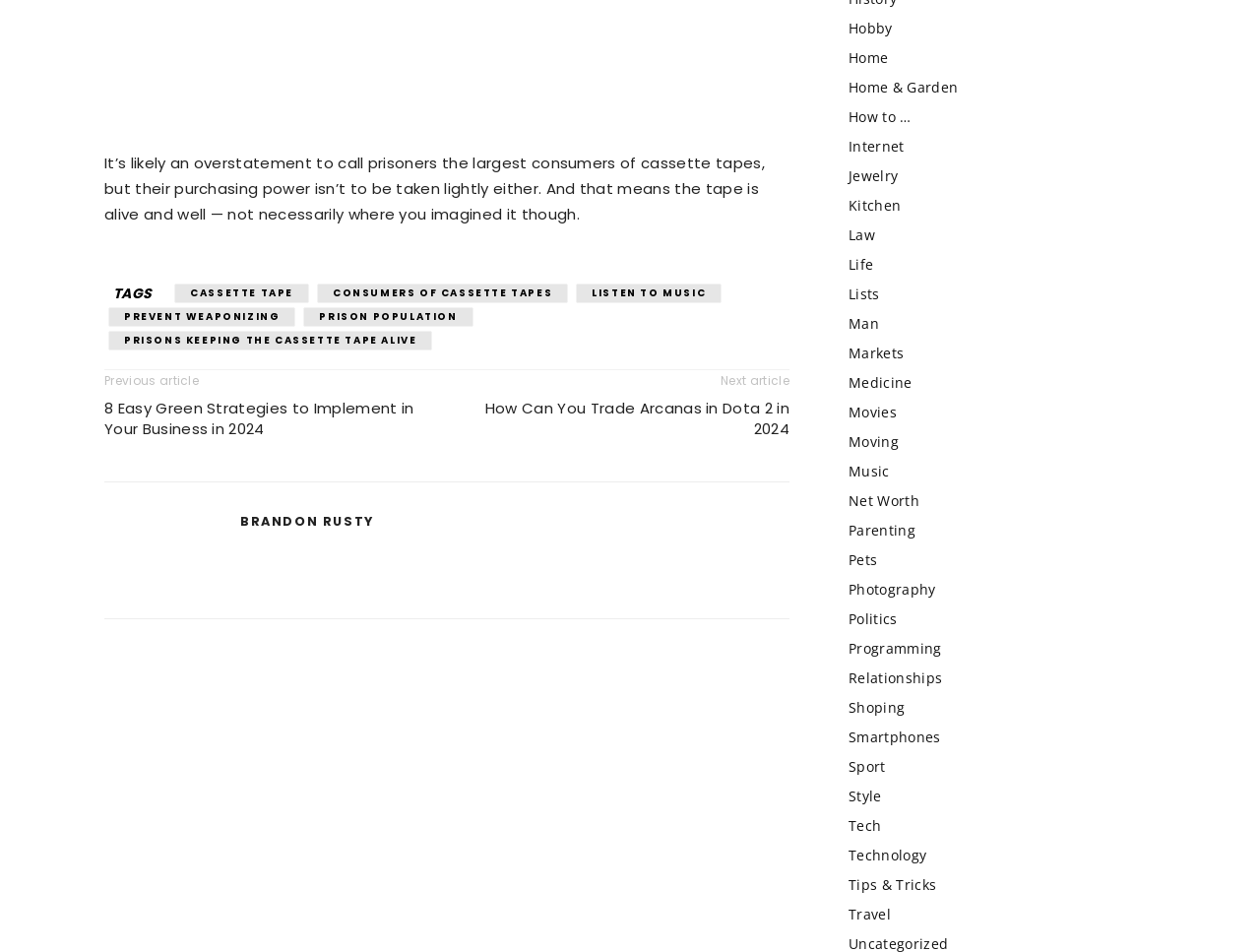Specify the bounding box coordinates of the area to click in order to follow the given instruction: "Read the previous article."

[0.083, 0.39, 0.158, 0.407]